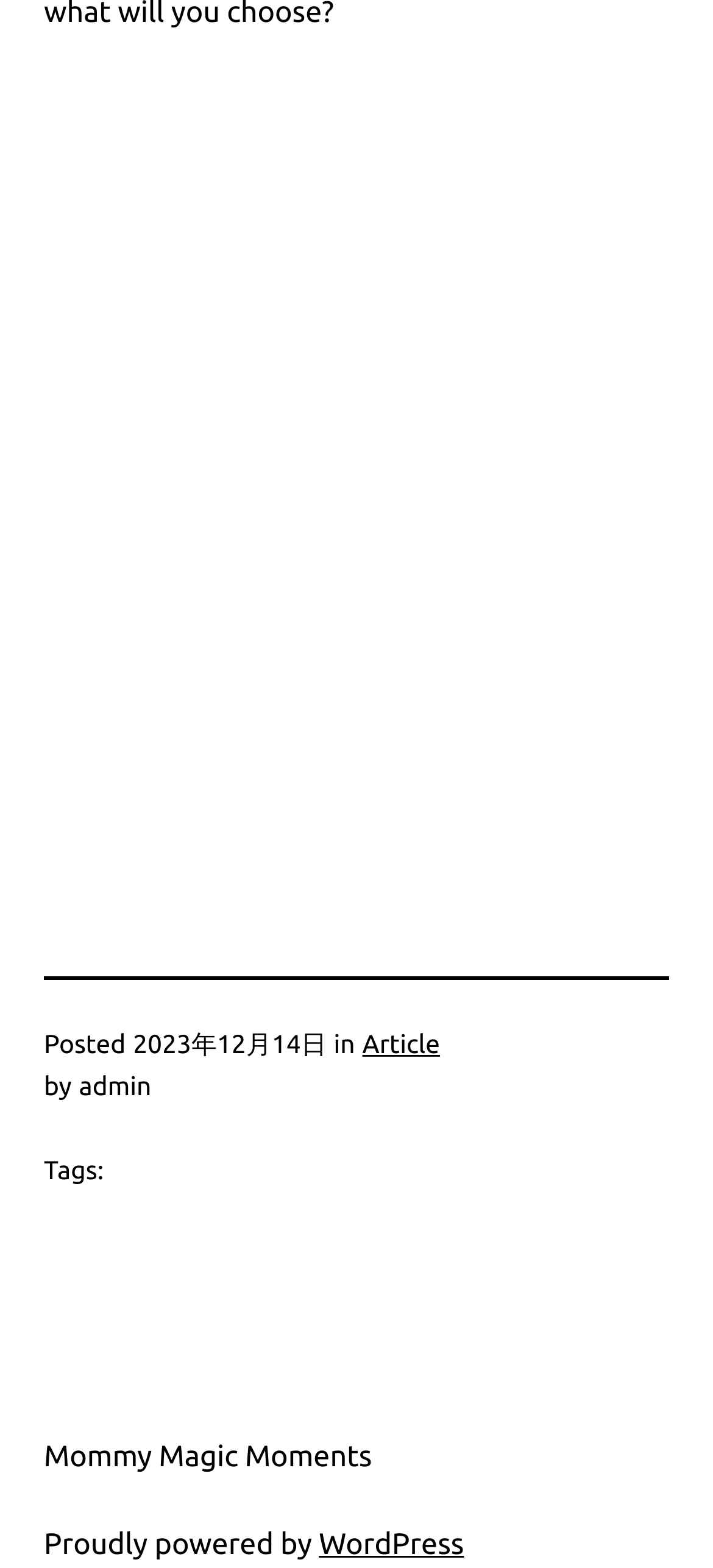What is the section above the article tagged as?
Provide a detailed and extensive answer to the question.

I found the section above the article tagged as 'Posted' by looking at the static text 'Posted' which is above the article information.